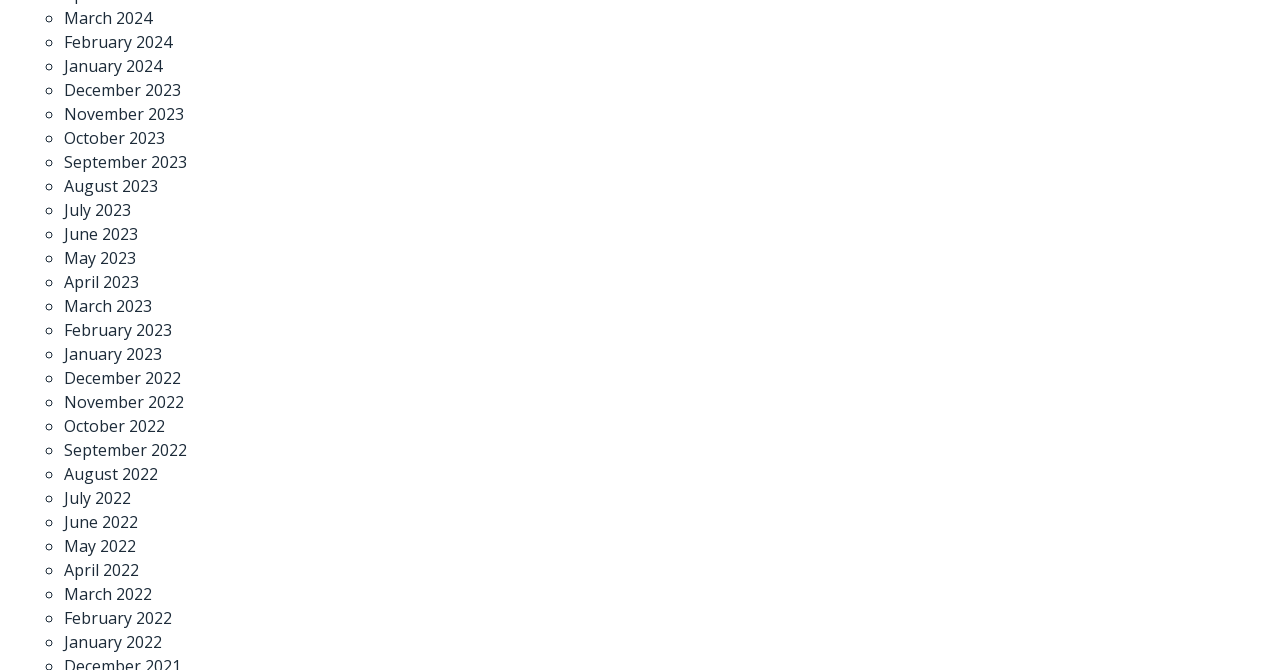Using the information in the image, could you please answer the following question in detail:
What is the earliest month listed?

I looked at the list of links and found the earliest month listed, which is January 2022.